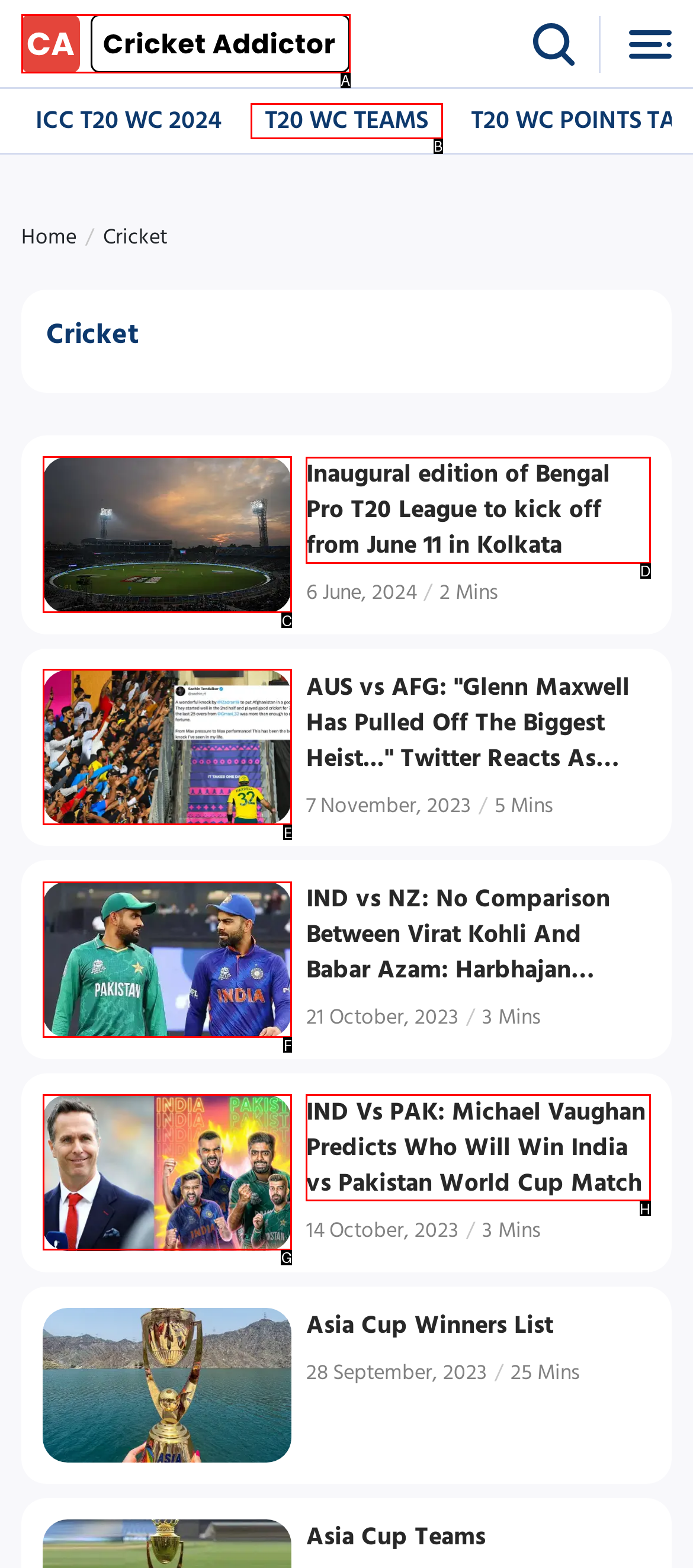Identify the correct UI element to click to achieve the task: Explore the article about Bengal Pro T20 League.
Answer with the letter of the appropriate option from the choices given.

C